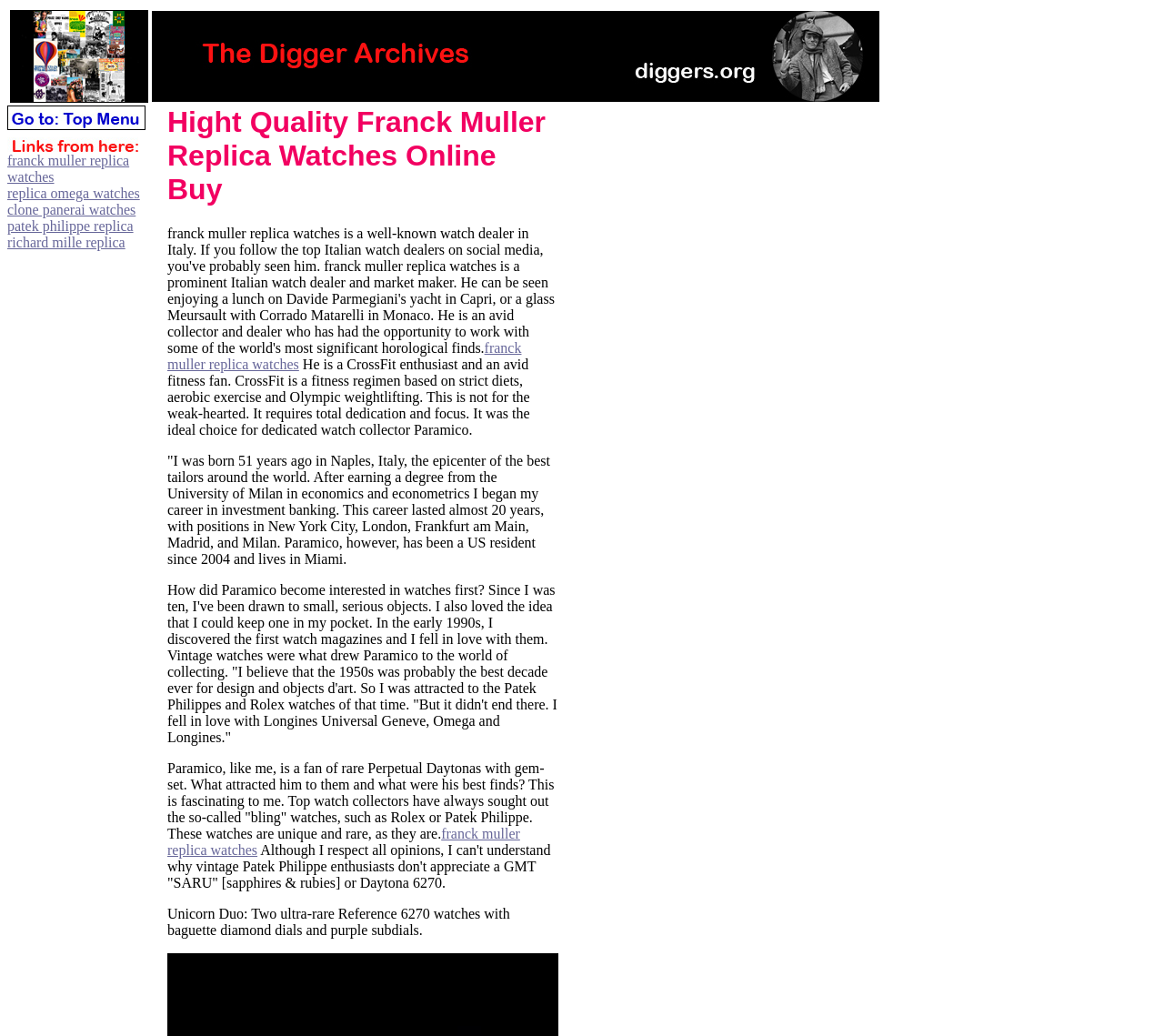What type of products are sold on this website?
Answer the question with a single word or phrase by looking at the picture.

Replica watches